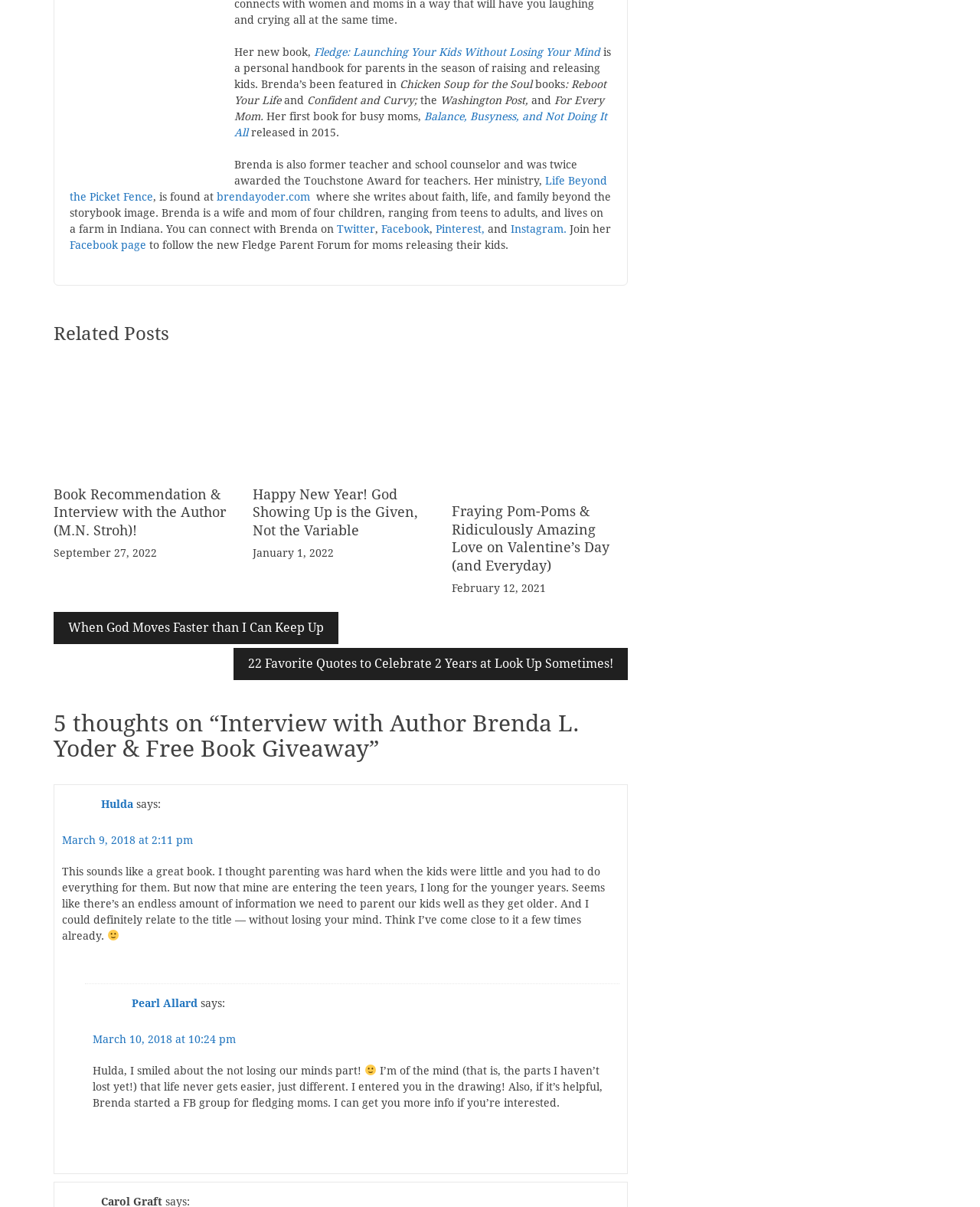Identify the bounding box coordinates for the element you need to click to achieve the following task: "Join the Fledge Parent Forum for moms releasing their kids on Facebook". The coordinates must be four float values ranging from 0 to 1, formatted as [left, top, right, bottom].

[0.071, 0.198, 0.149, 0.208]